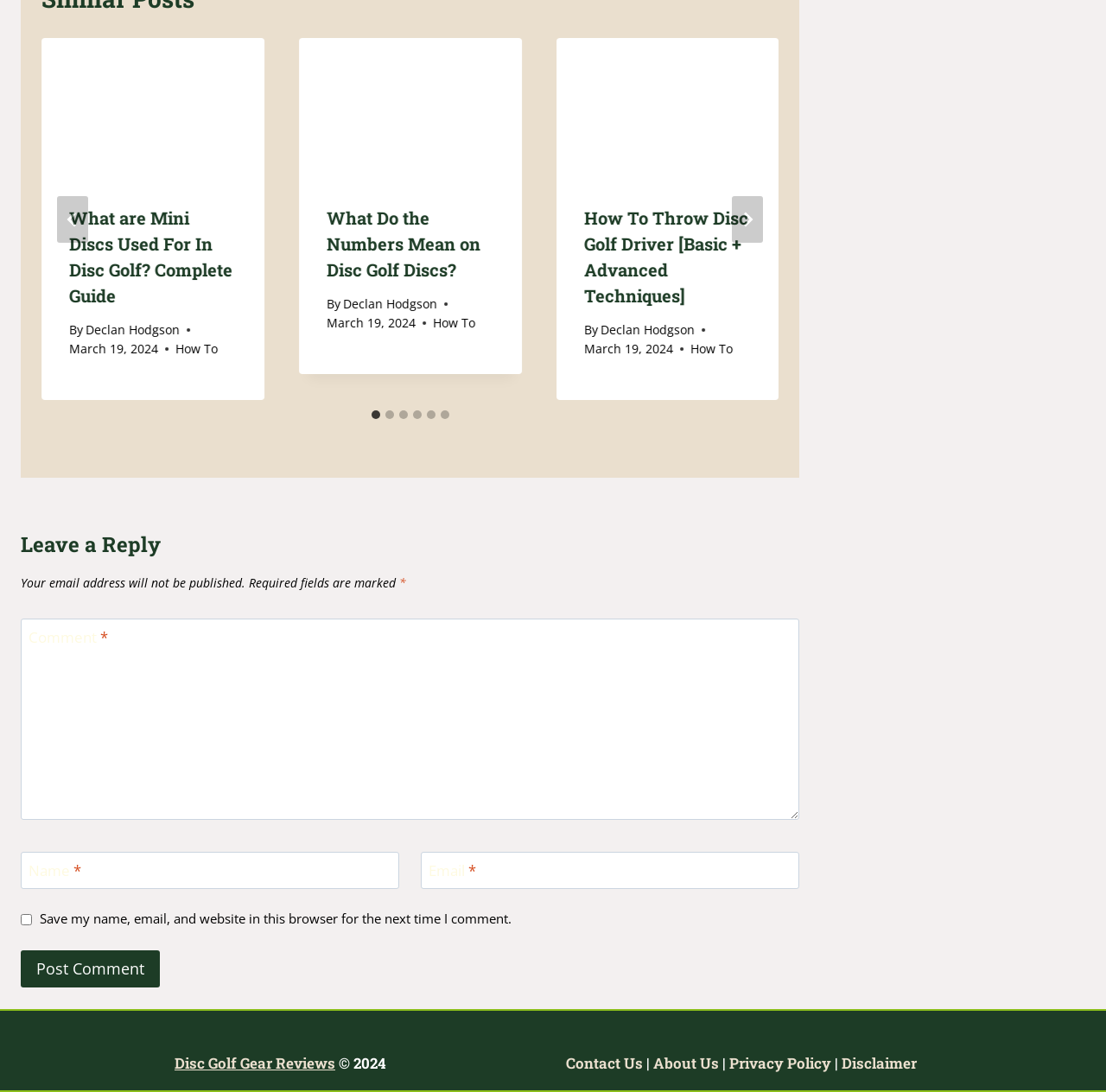Determine the bounding box coordinates for the UI element with the following description: "About Us". The coordinates should be four float numbers between 0 and 1, represented as [left, top, right, bottom].

[0.591, 0.965, 0.65, 0.983]